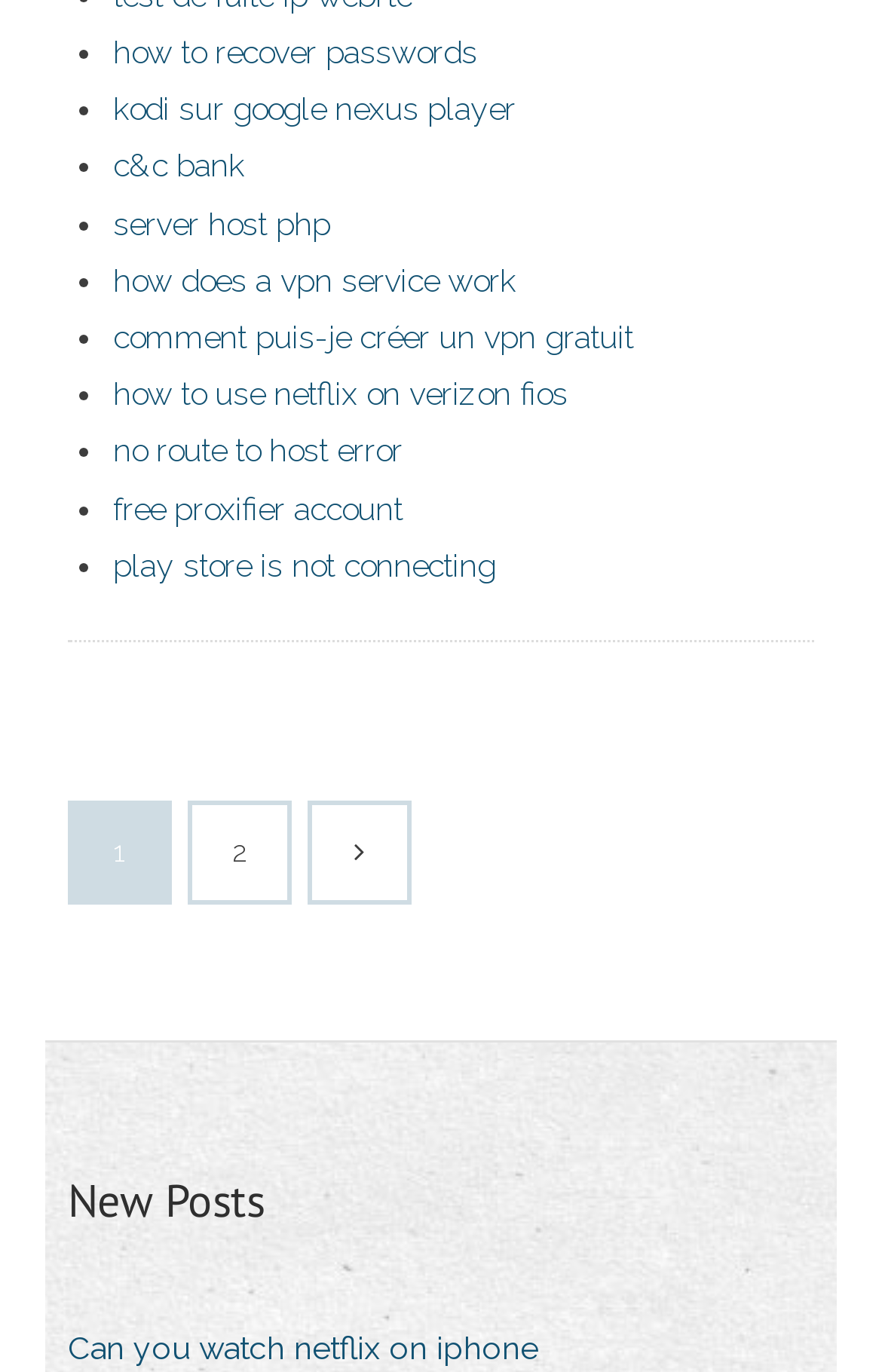Please identify the bounding box coordinates of the element's region that should be clicked to execute the following instruction: "click on 'how to recover passwords'". The bounding box coordinates must be four float numbers between 0 and 1, i.e., [left, top, right, bottom].

[0.128, 0.025, 0.541, 0.051]